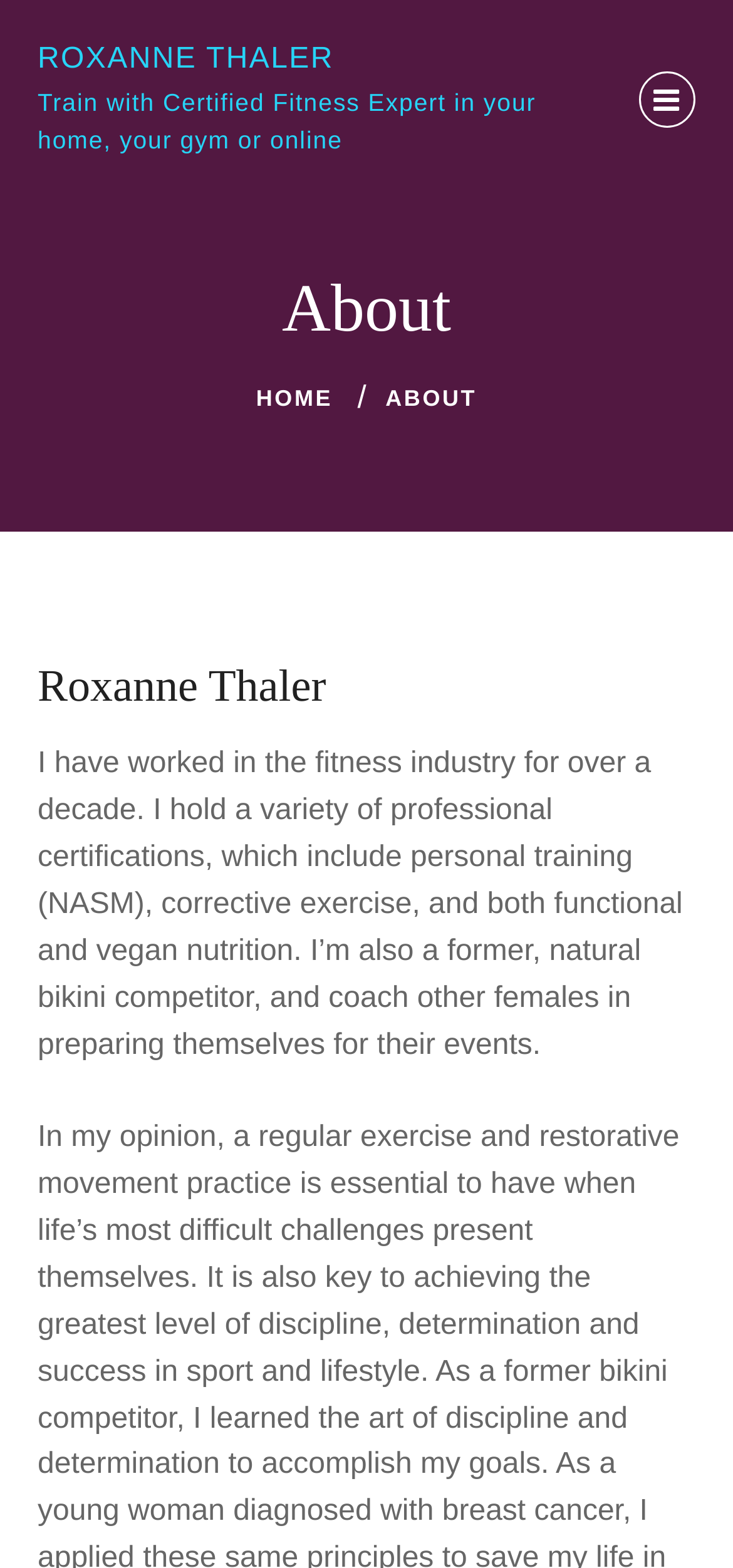Provide your answer to the question using just one word or phrase: What is Roxanne Thaler's experience in the fitness industry?

Over a decade